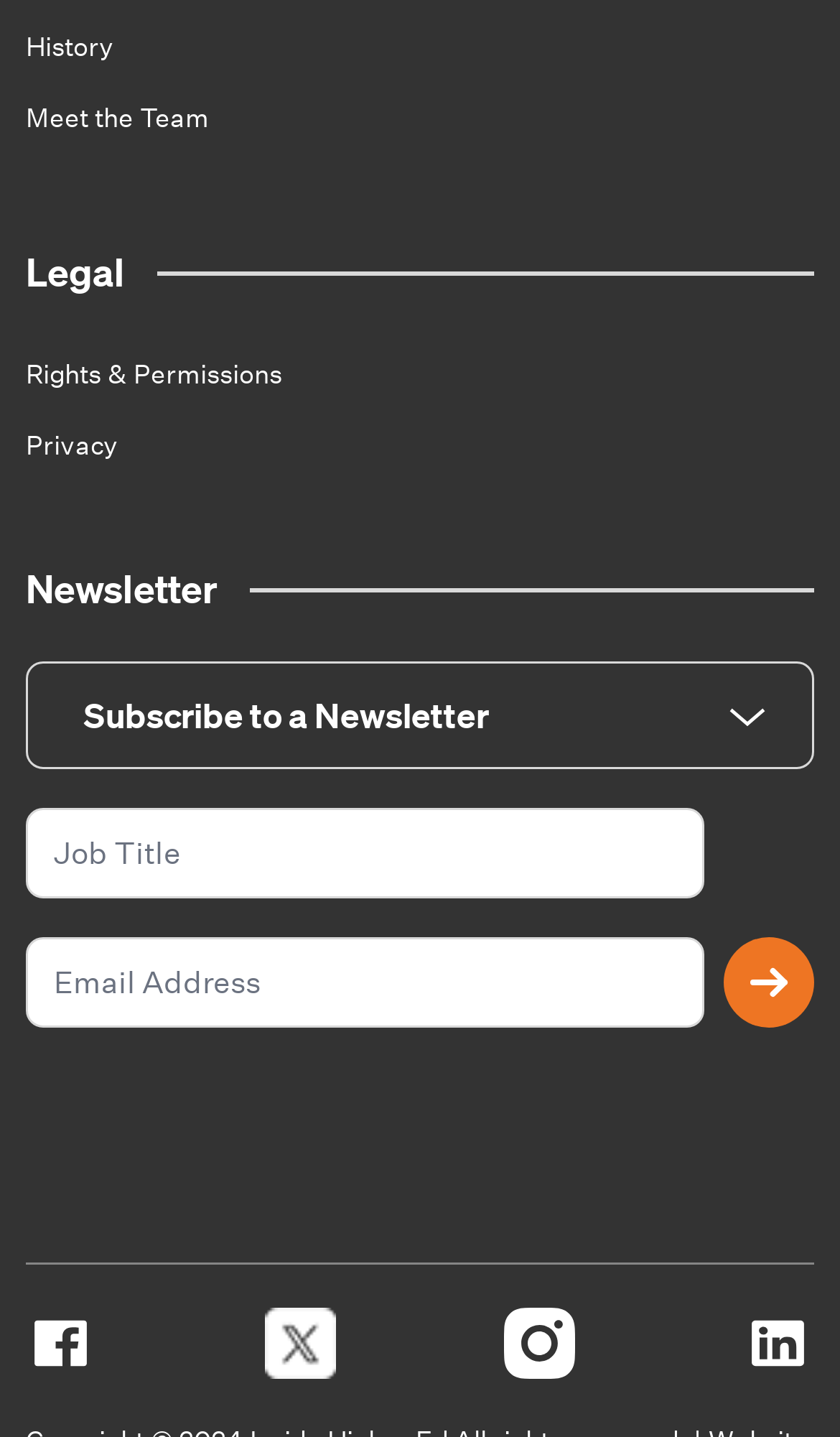Please answer the following query using a single word or phrase: 
How many headings are there on the webpage?

2